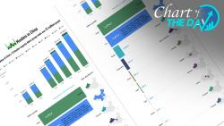What colors are used in the chart design? Based on the screenshot, please respond with a single word or phrase.

Blue and green